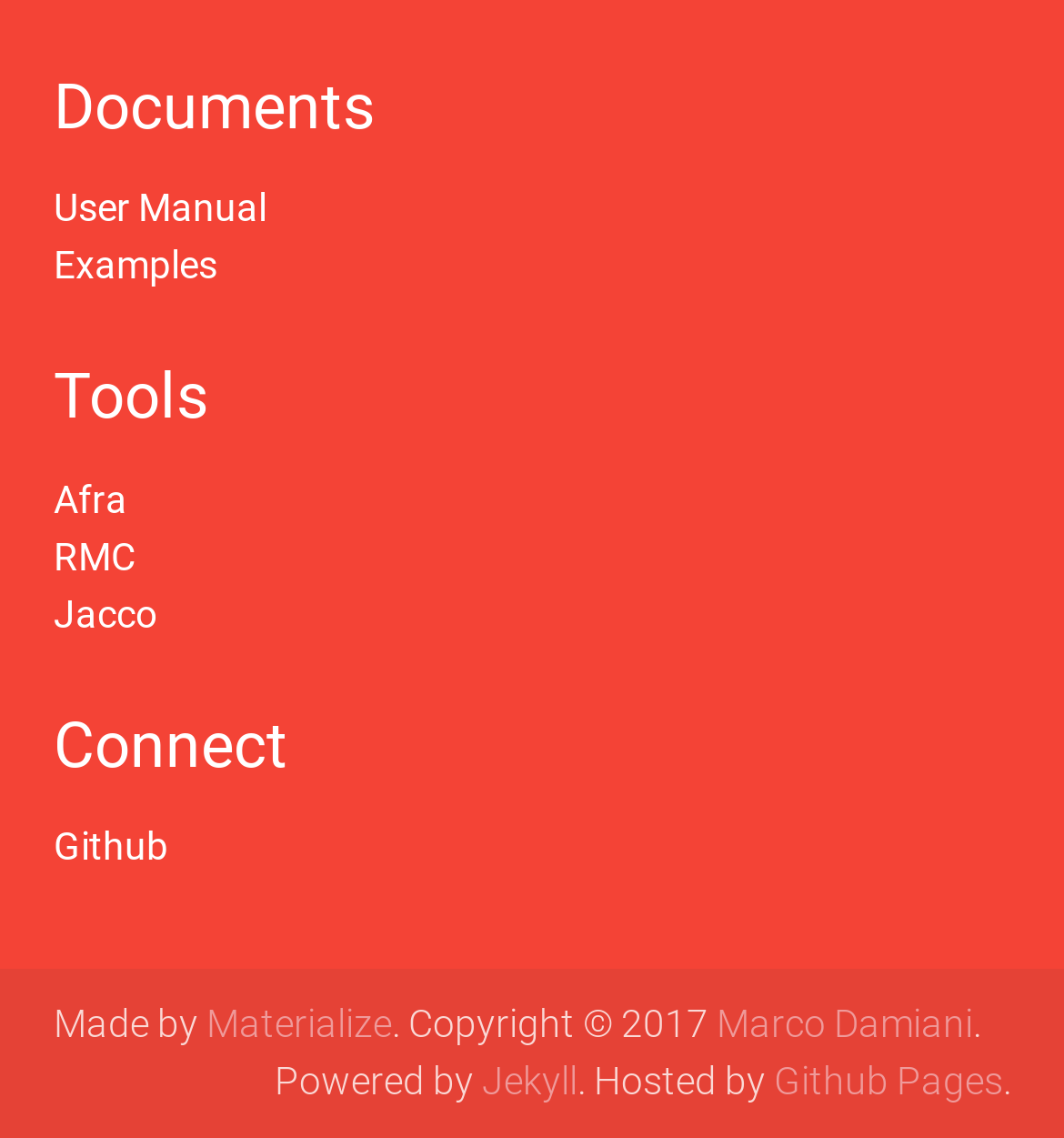Given the following UI element description: "Knights", find the bounding box coordinates in the webpage screenshot.

None